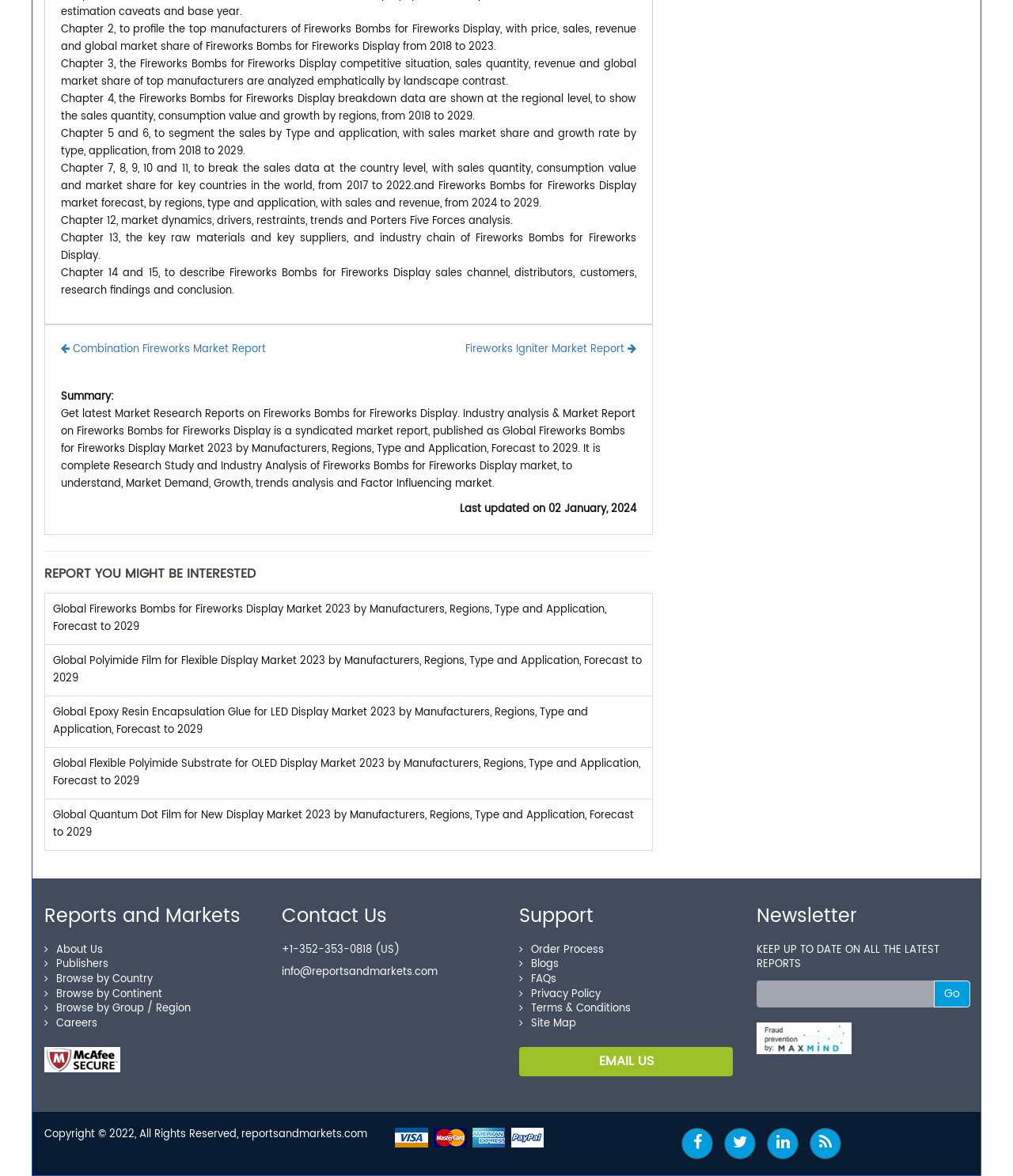How can I contact the website? Please answer the question using a single word or phrase based on the image.

Phone number and email